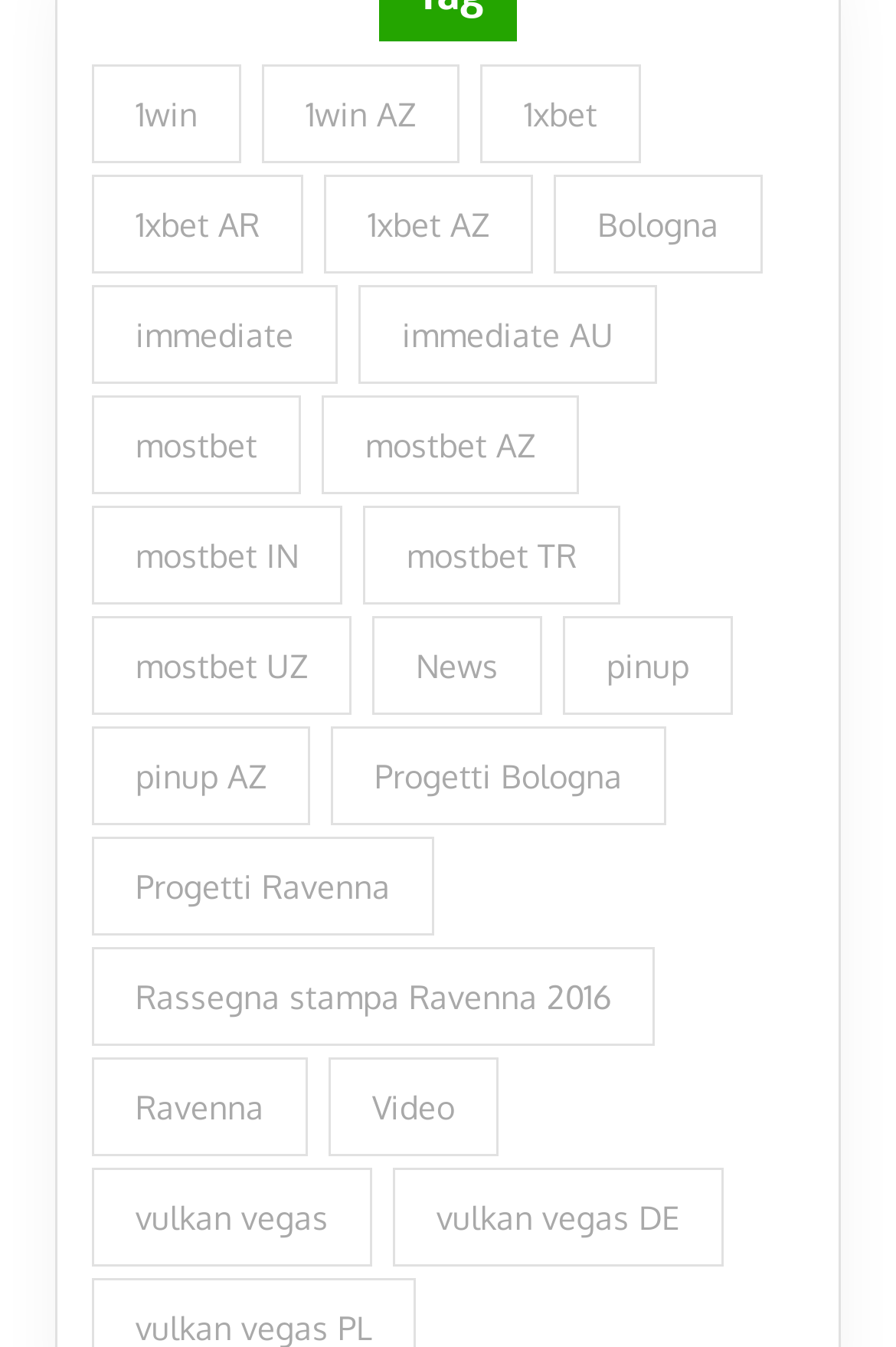What is the topmost link on the webpage?
Based on the visual information, provide a detailed and comprehensive answer.

By analyzing the y1 coordinates of the bounding box, I determined that the topmost link is '1win' with a y1 value of 0.047, which is the smallest among all links.